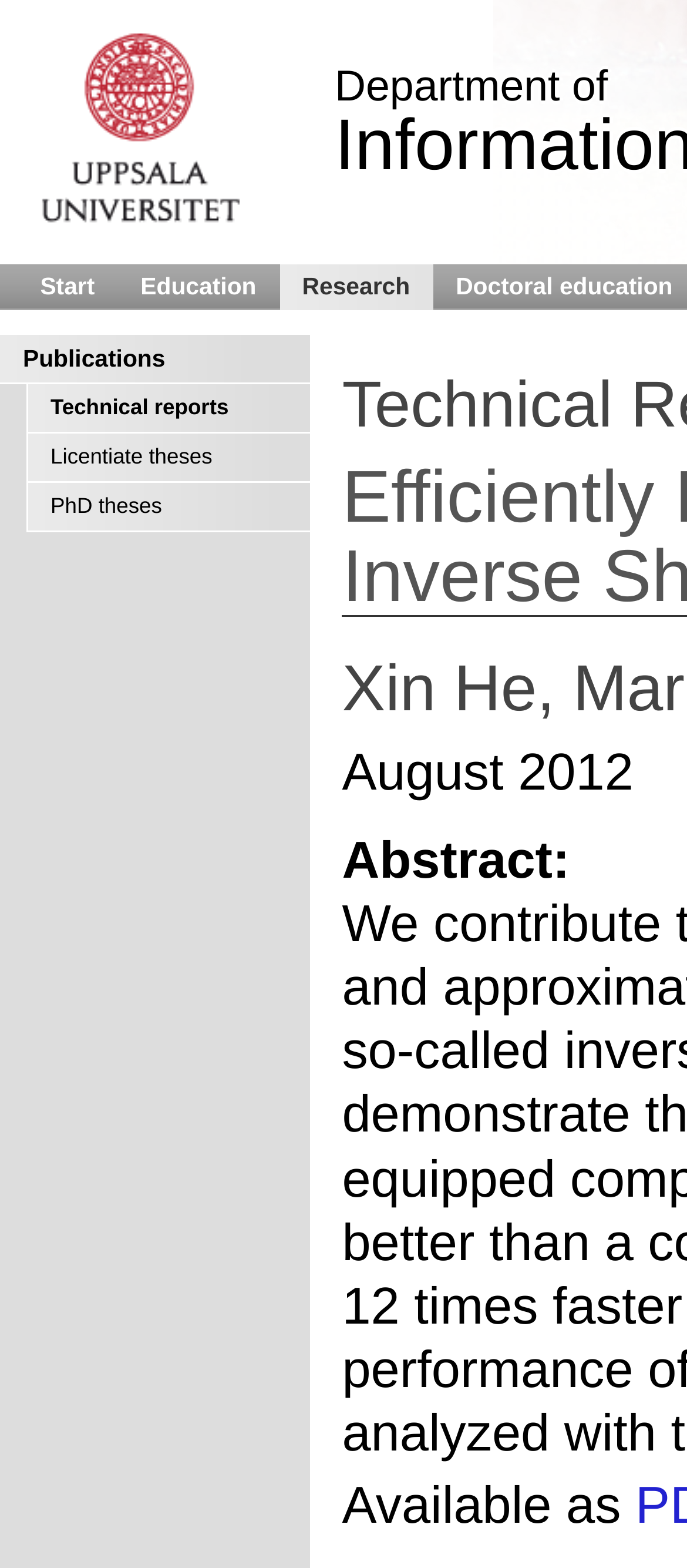Given the webpage screenshot, identify the bounding box of the UI element that matches this description: "Start".

[0.025, 0.169, 0.171, 0.198]